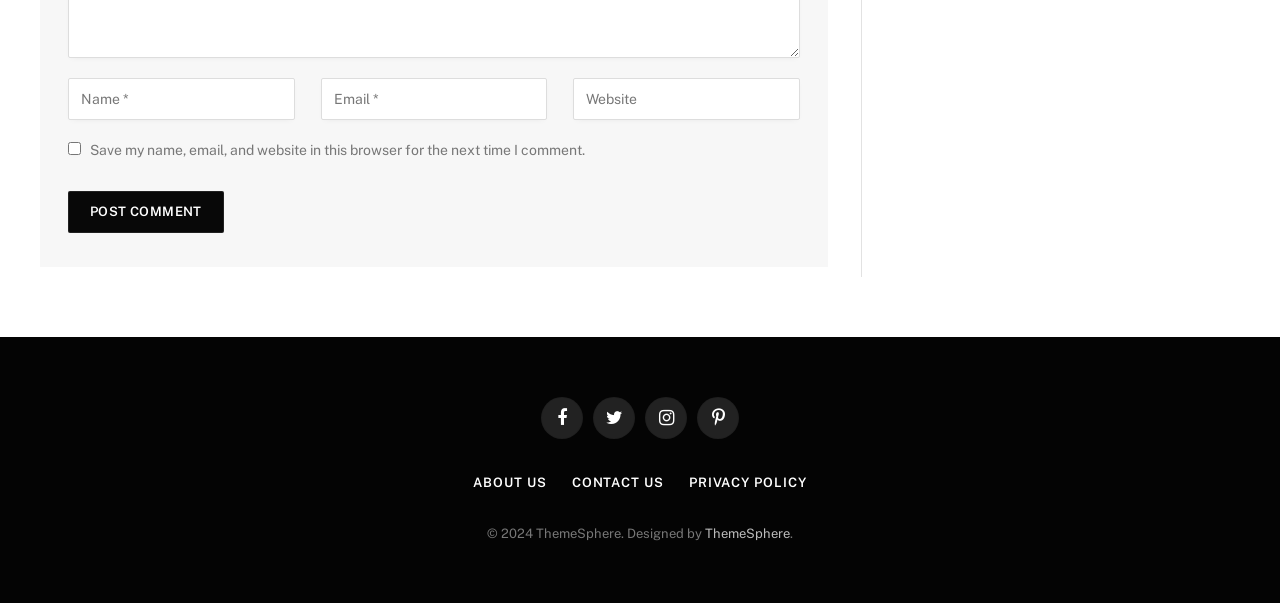Show the bounding box coordinates of the region that should be clicked to follow the instruction: "Share on Facebook."

[0.423, 0.659, 0.455, 0.728]